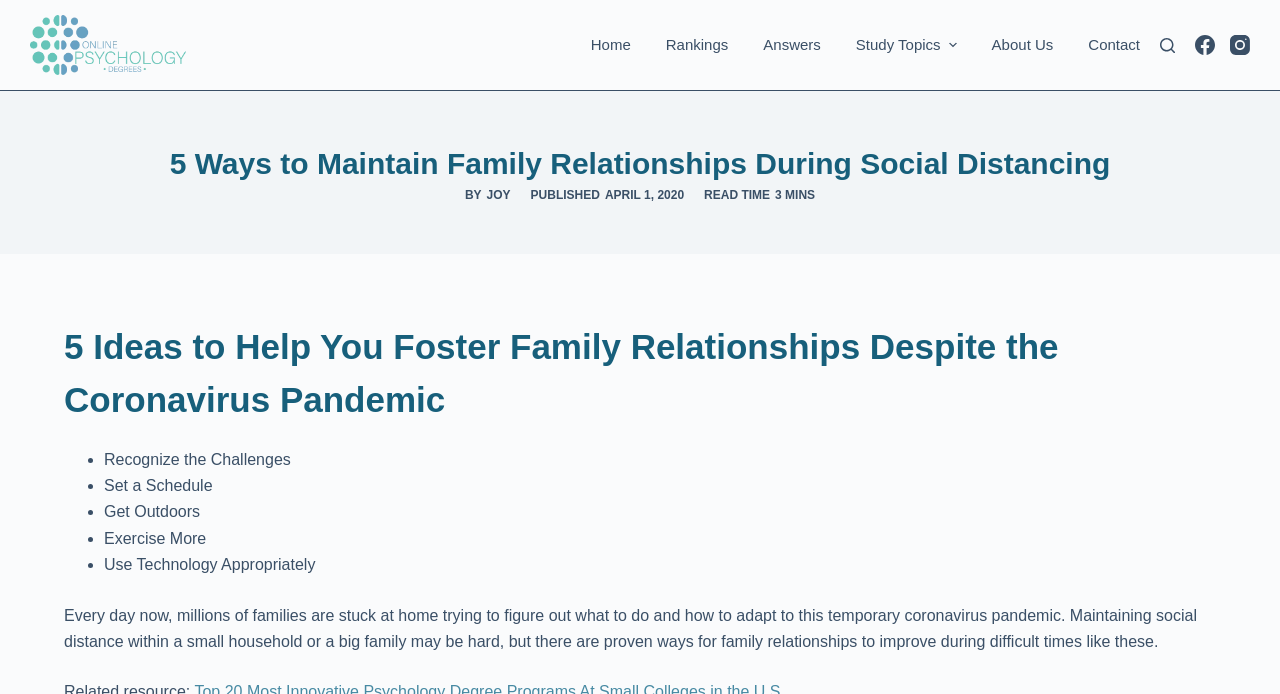Respond with a single word or phrase to the following question: Who is the author of the article?

JOY